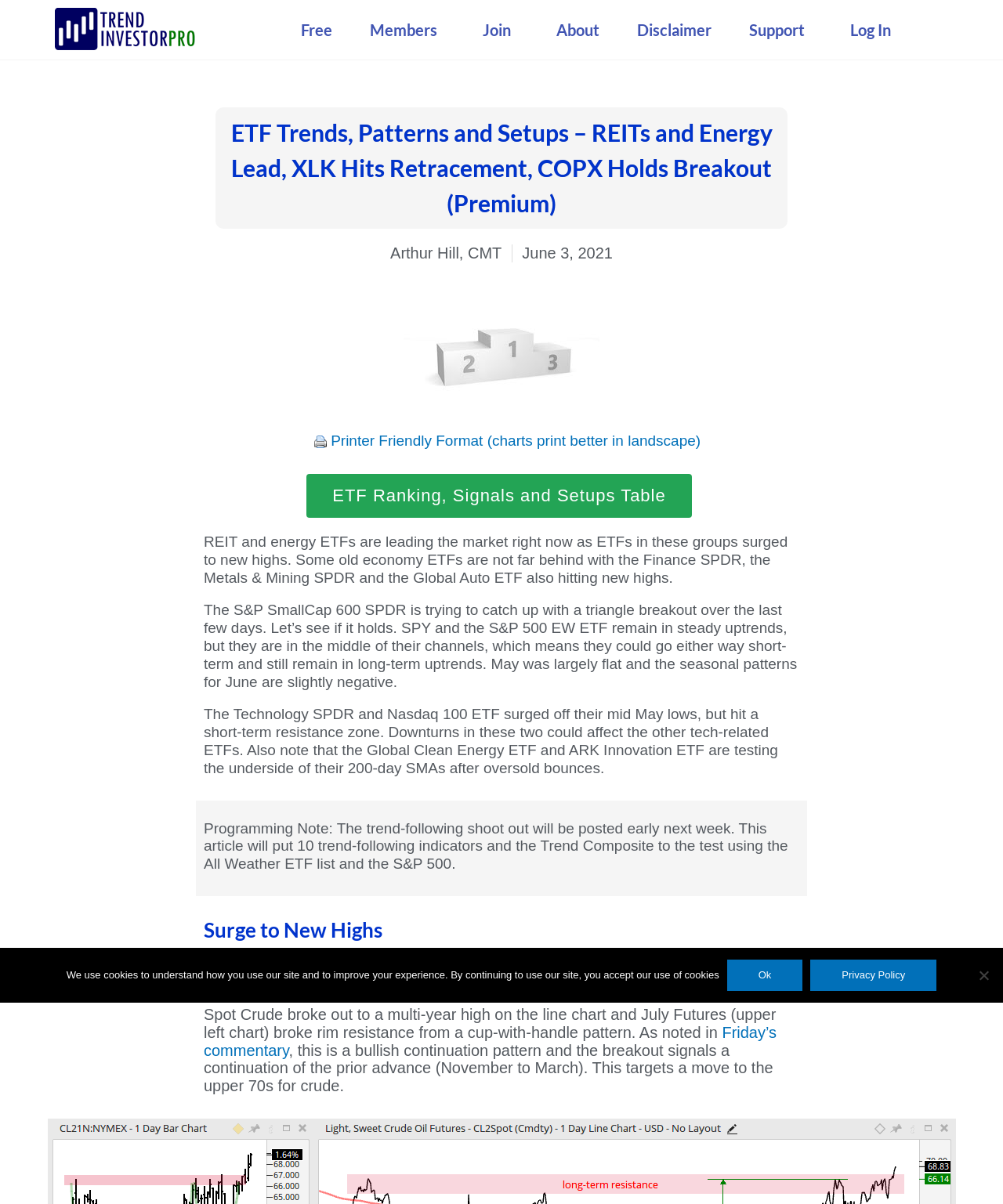Please identify the bounding box coordinates for the region that you need to click to follow this instruction: "Click on the 'Members' link".

[0.35, 0.007, 0.462, 0.043]